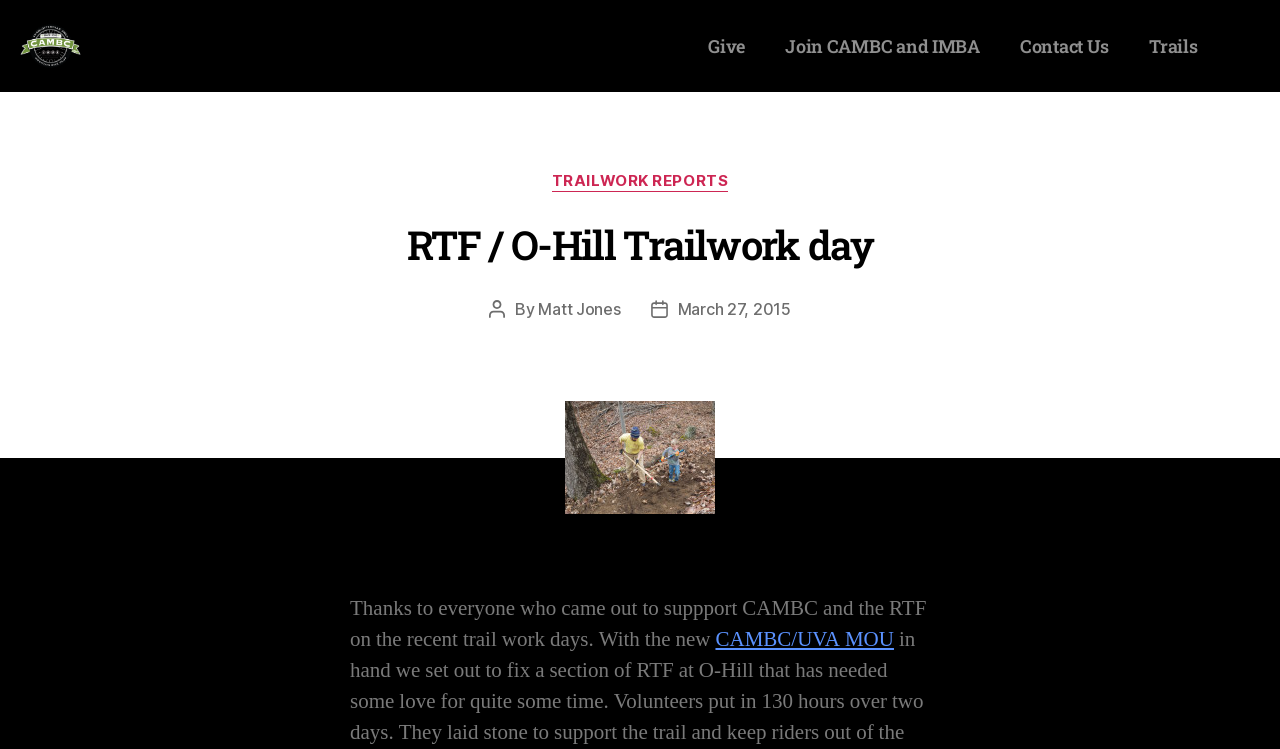Who wrote the trailwork report?
Answer the question based on the image using a single word or a brief phrase.

Matt Jones